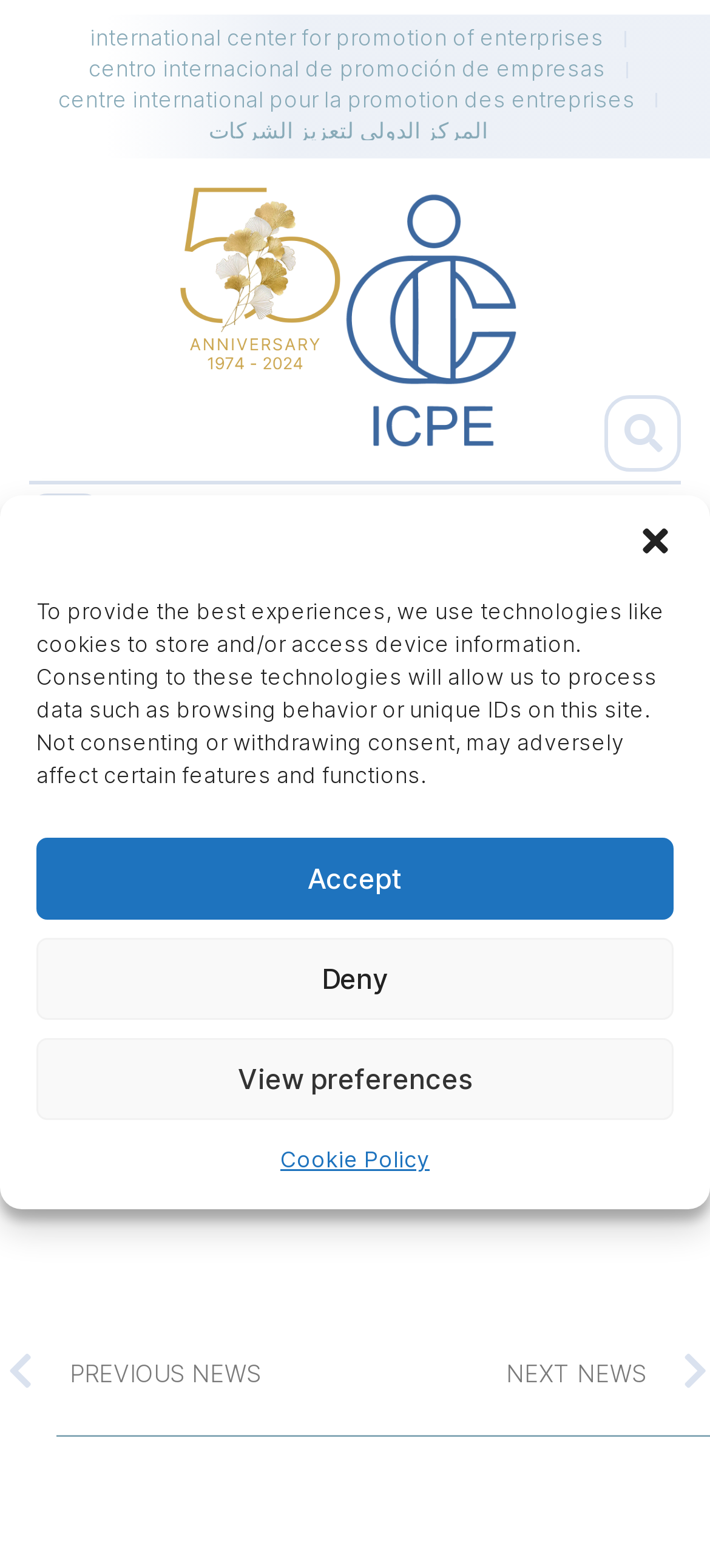What is the name of the center?
We need a detailed and meticulous answer to the question.

The name of the center can be found at the top of the webpage, where it is written in multiple languages, including English, Spanish, French, and Arabic.